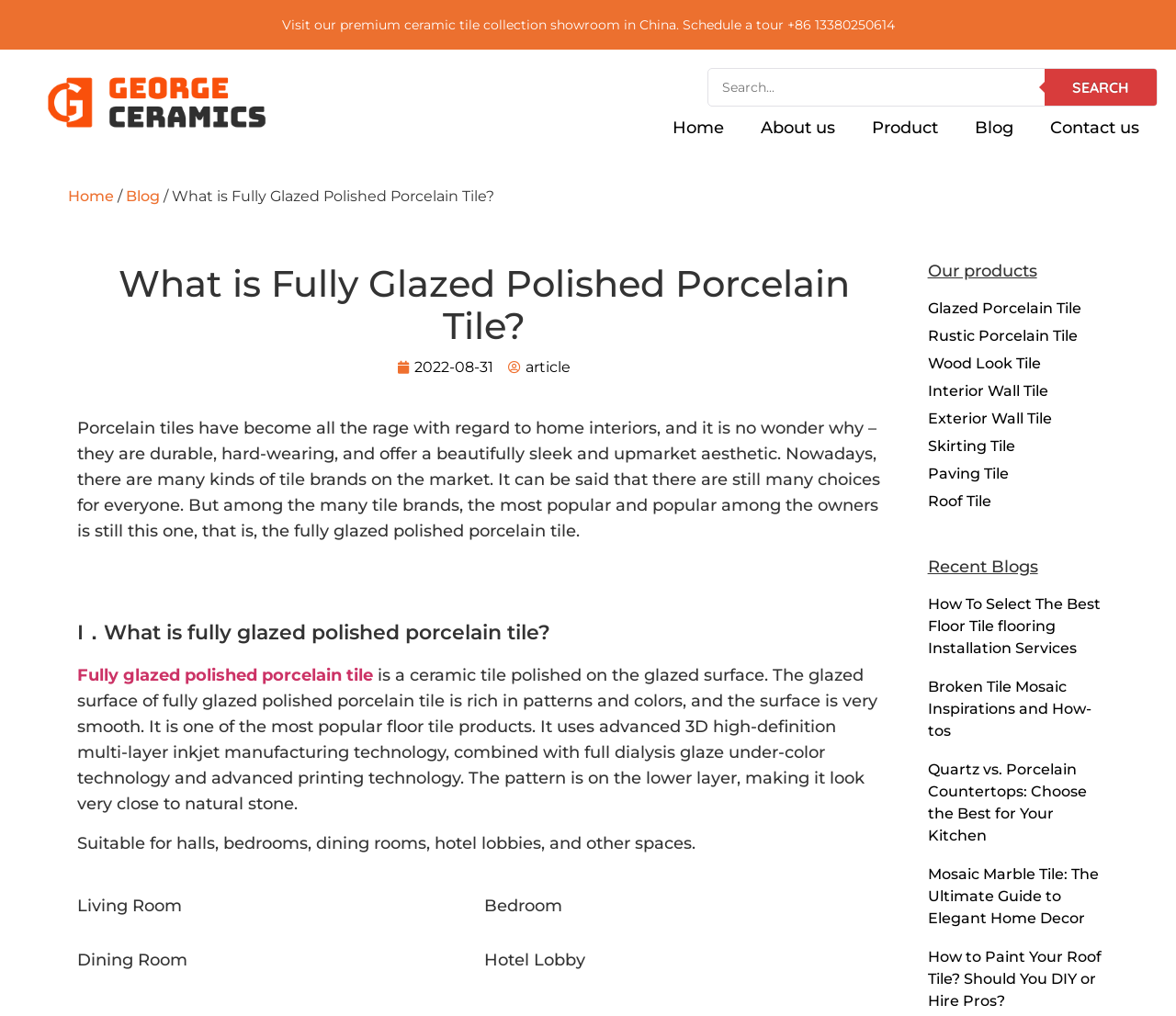Determine the bounding box coordinates for the HTML element described here: "Glazed Porcelain Tile".

[0.789, 0.293, 0.938, 0.315]